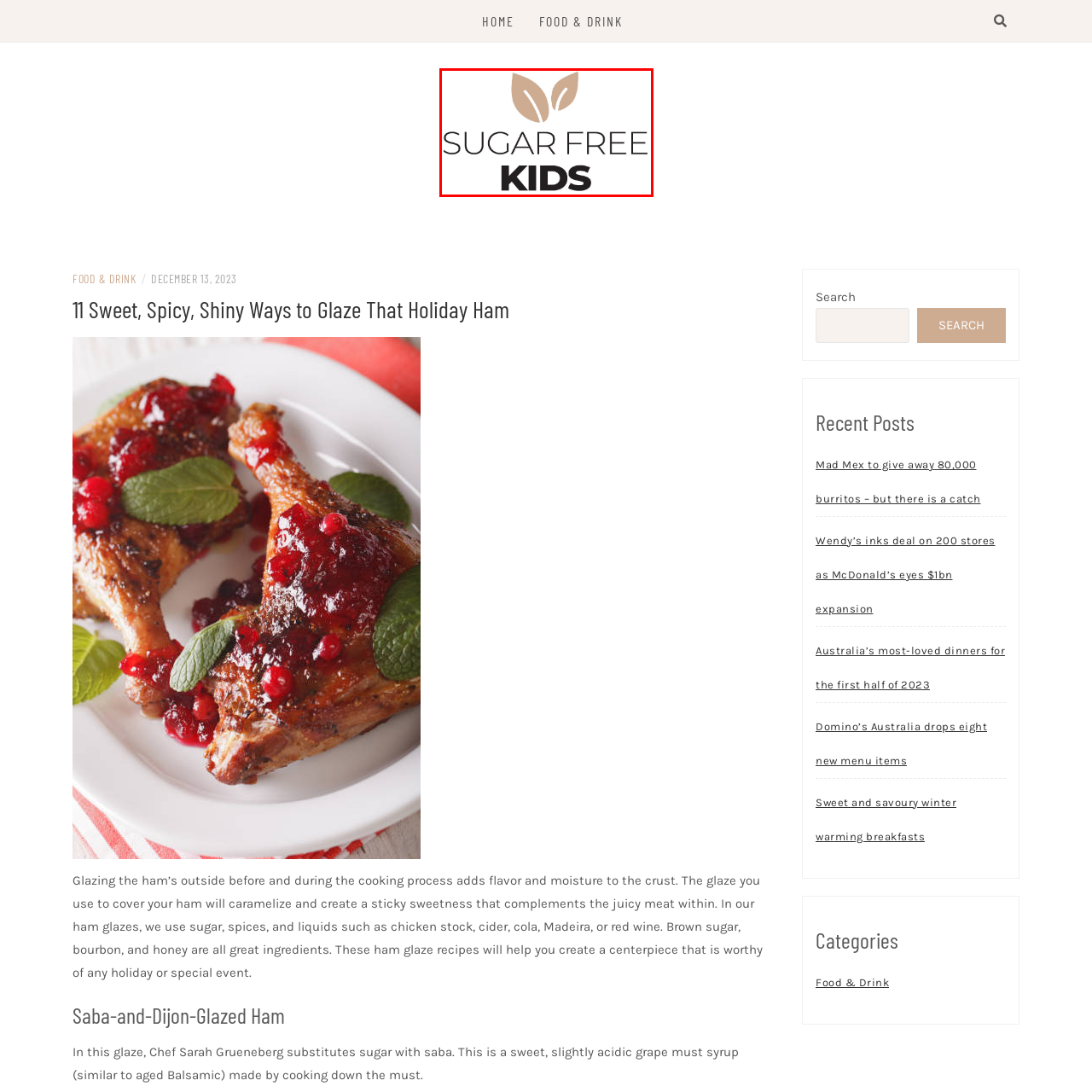Construct a detailed caption for the image enclosed in the red box.

The image features the logo for "Sugar Free Kids," which emphasizes a healthy, sugar-reduced lifestyle aimed at children. The design includes two stylized leaves, representing freshness and natural ingredients, positioned above the text. The text "SUGAR FREE KIDS" is prominently displayed in modern typography, with "SUGAR FREE" in bold, dark letters and "KIDS" slightly smaller, emphasizing the focus on providing nutritious, alternative options for children's diets. This logo effectively conveys the mission of promoting healthy eating habits among kids, making it clear that the initiative supports lower sugar consumption for a healthier lifestyle.